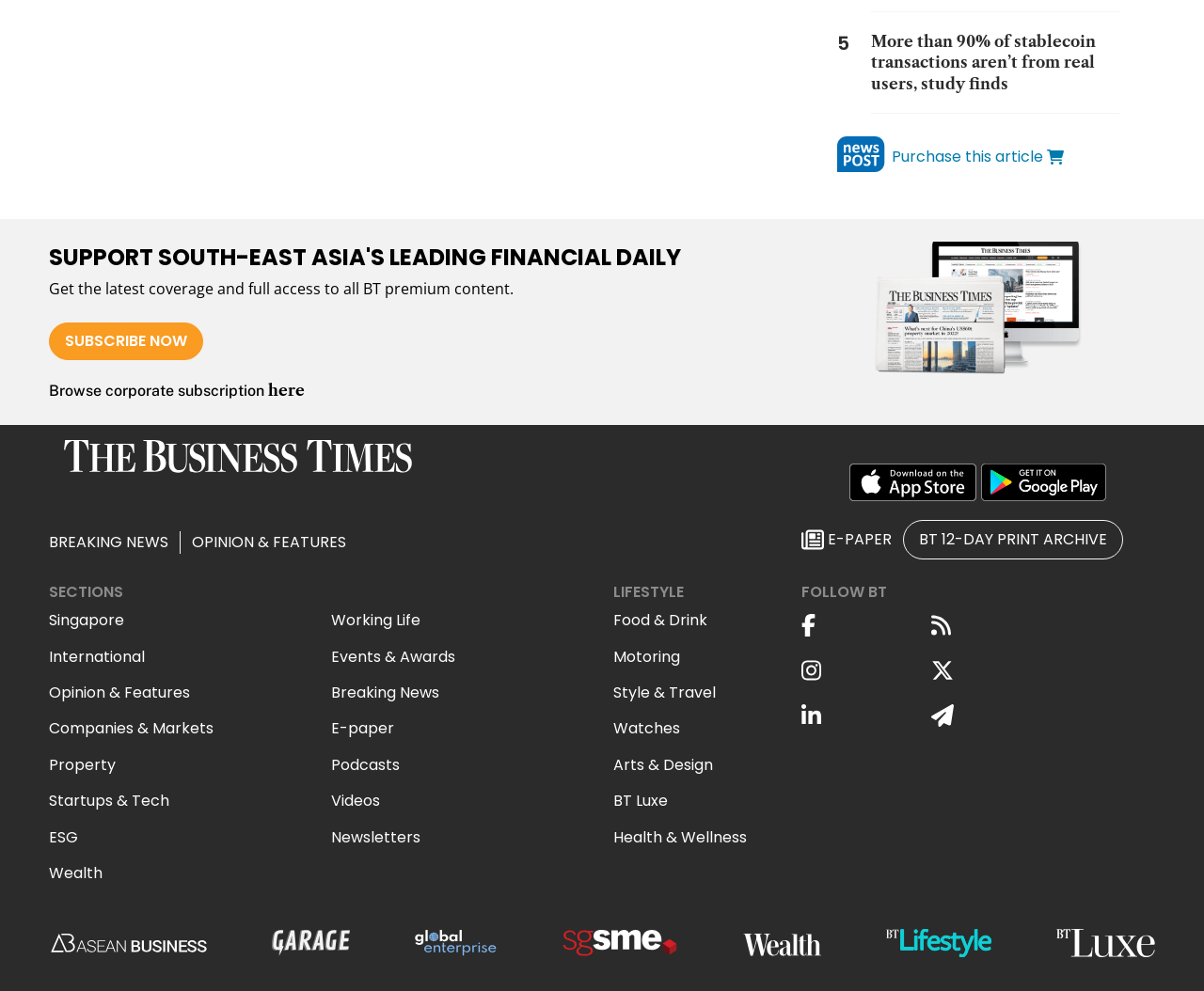Please pinpoint the bounding box coordinates for the region I should click to adhere to this instruction: "Subscribe to the newspaper".

[0.041, 0.325, 0.169, 0.363]